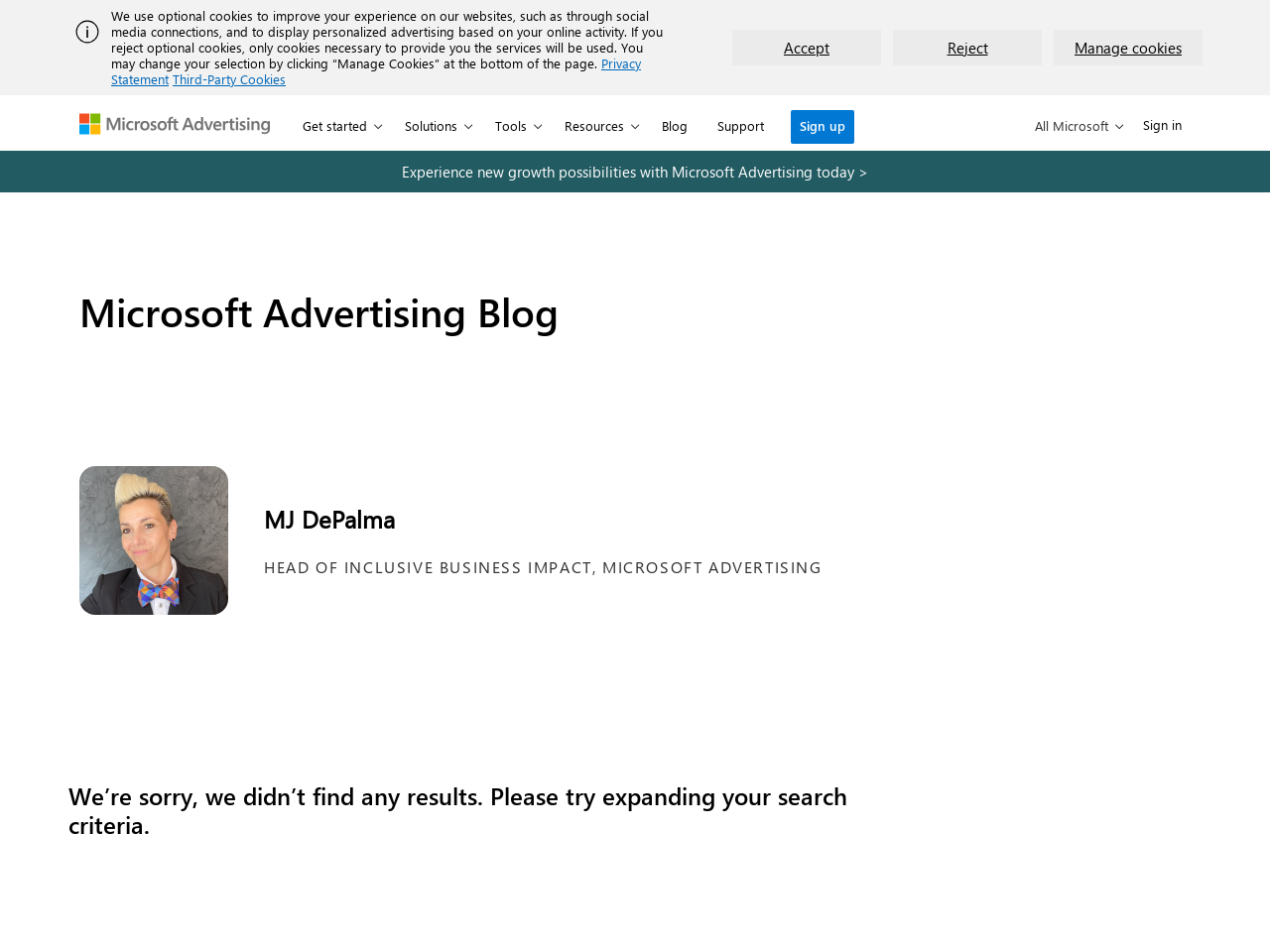Determine the bounding box coordinates of the clickable region to execute the instruction: "Click the 'Get started' button". The coordinates should be four float numbers between 0 and 1, denoted as [left, top, right, bottom].

[0.228, 0.1, 0.313, 0.156]